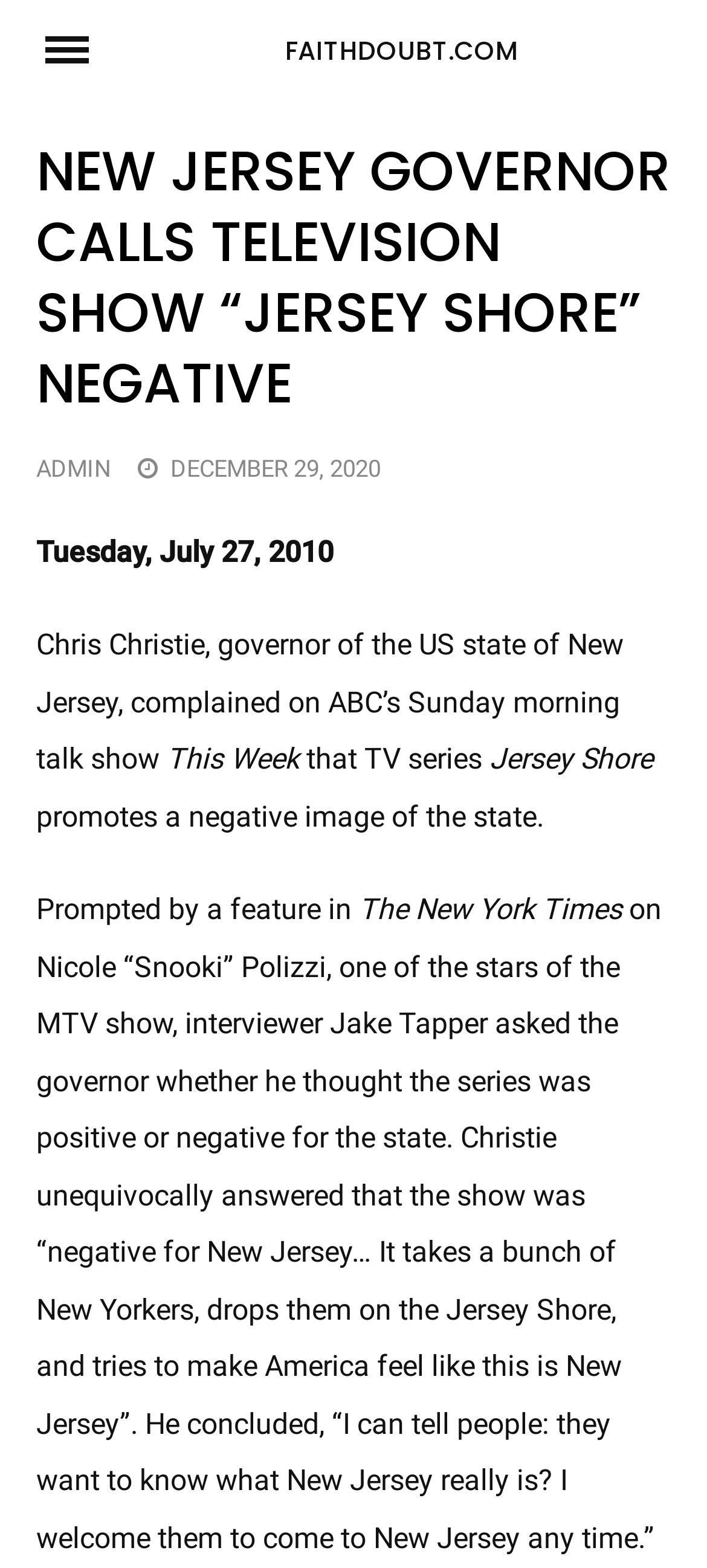What is the governor's invitation to people who want to know what New Jersey really is?
Refer to the image and provide a one-word or short phrase answer.

To come to New Jersey anytime